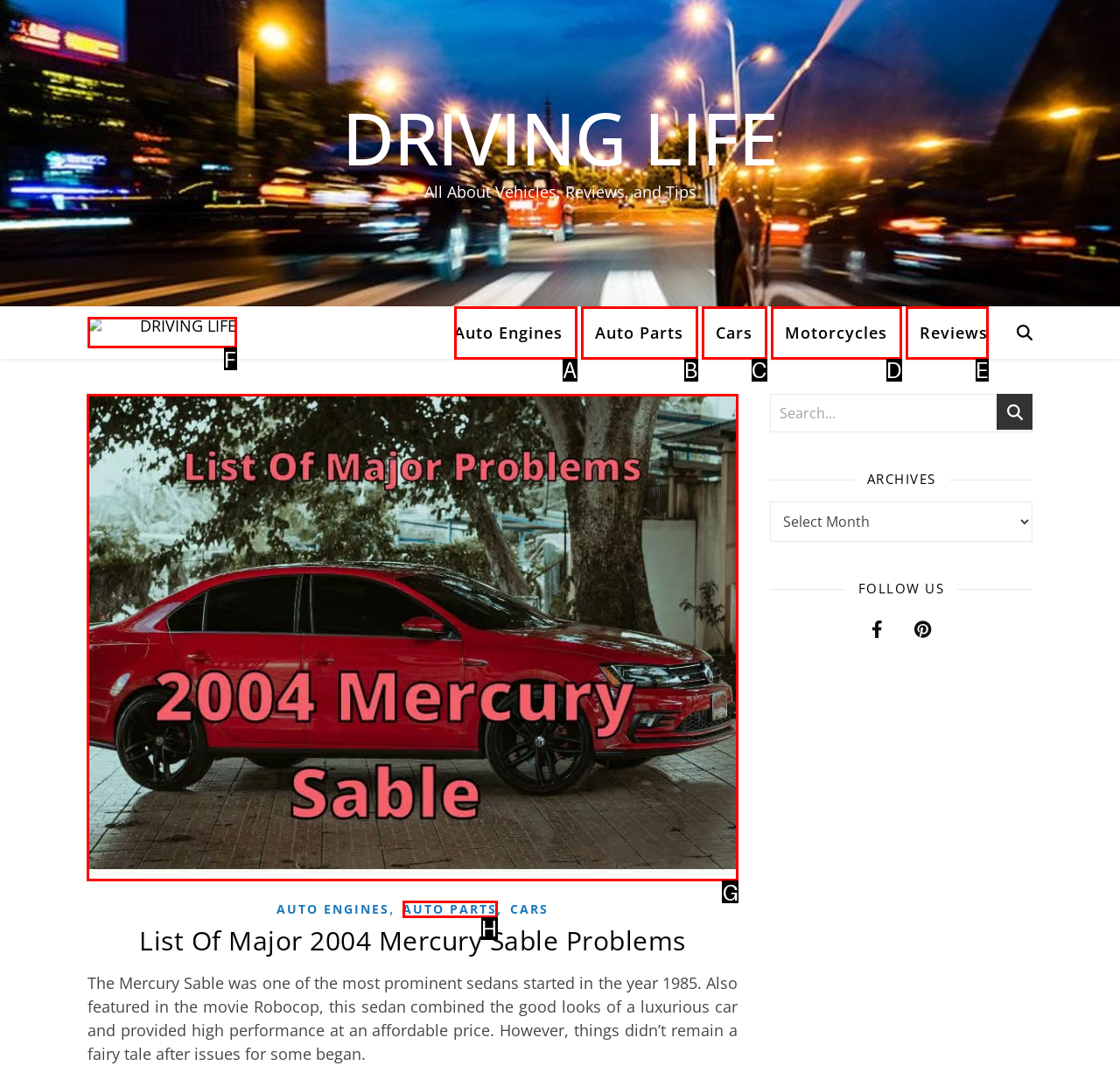Identify the letter of the UI element needed to carry out the task: View 2004 Mercury Sable image
Reply with the letter of the chosen option.

G